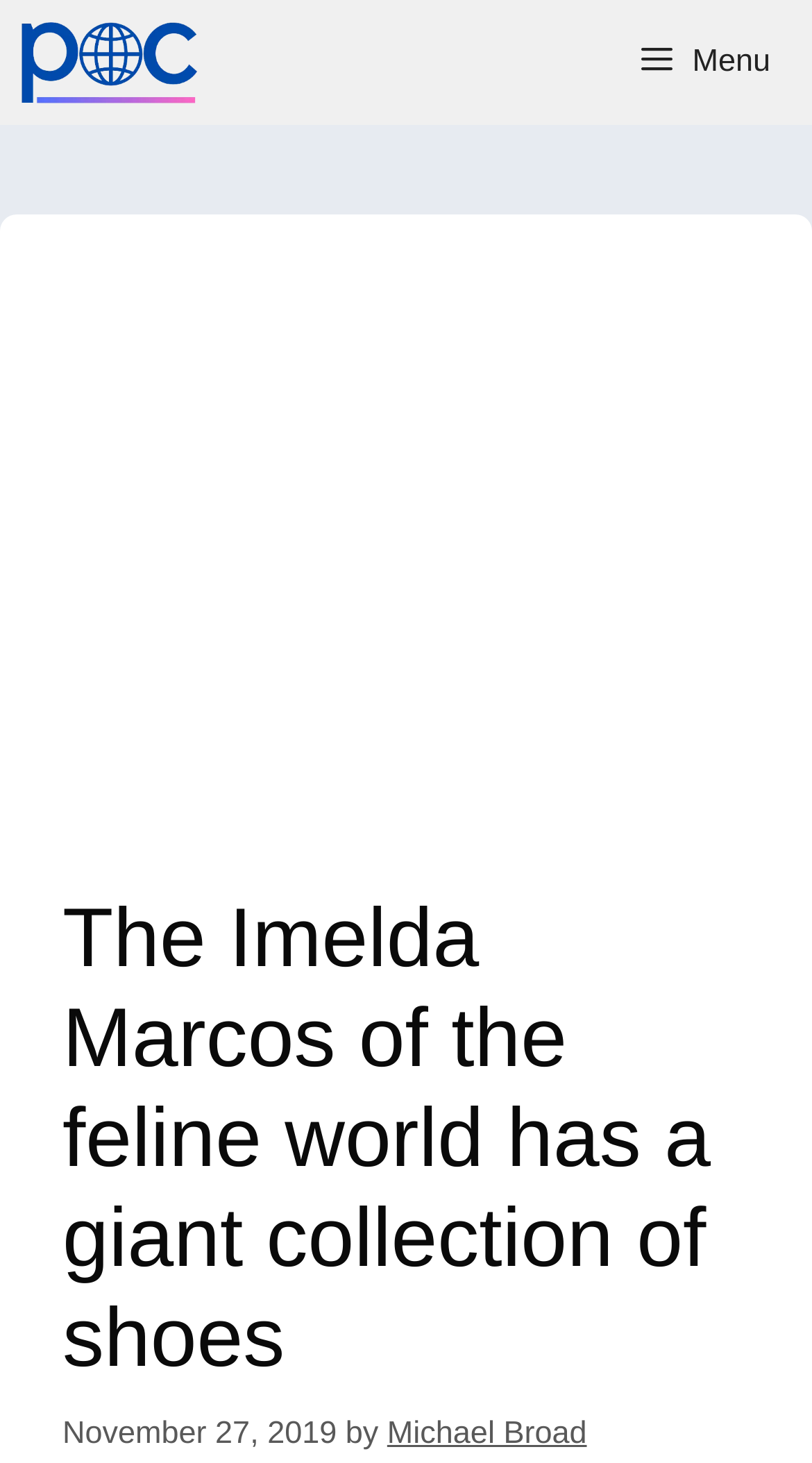What is the date of the article?
Using the image as a reference, give a one-word or short phrase answer.

November 27, 2019